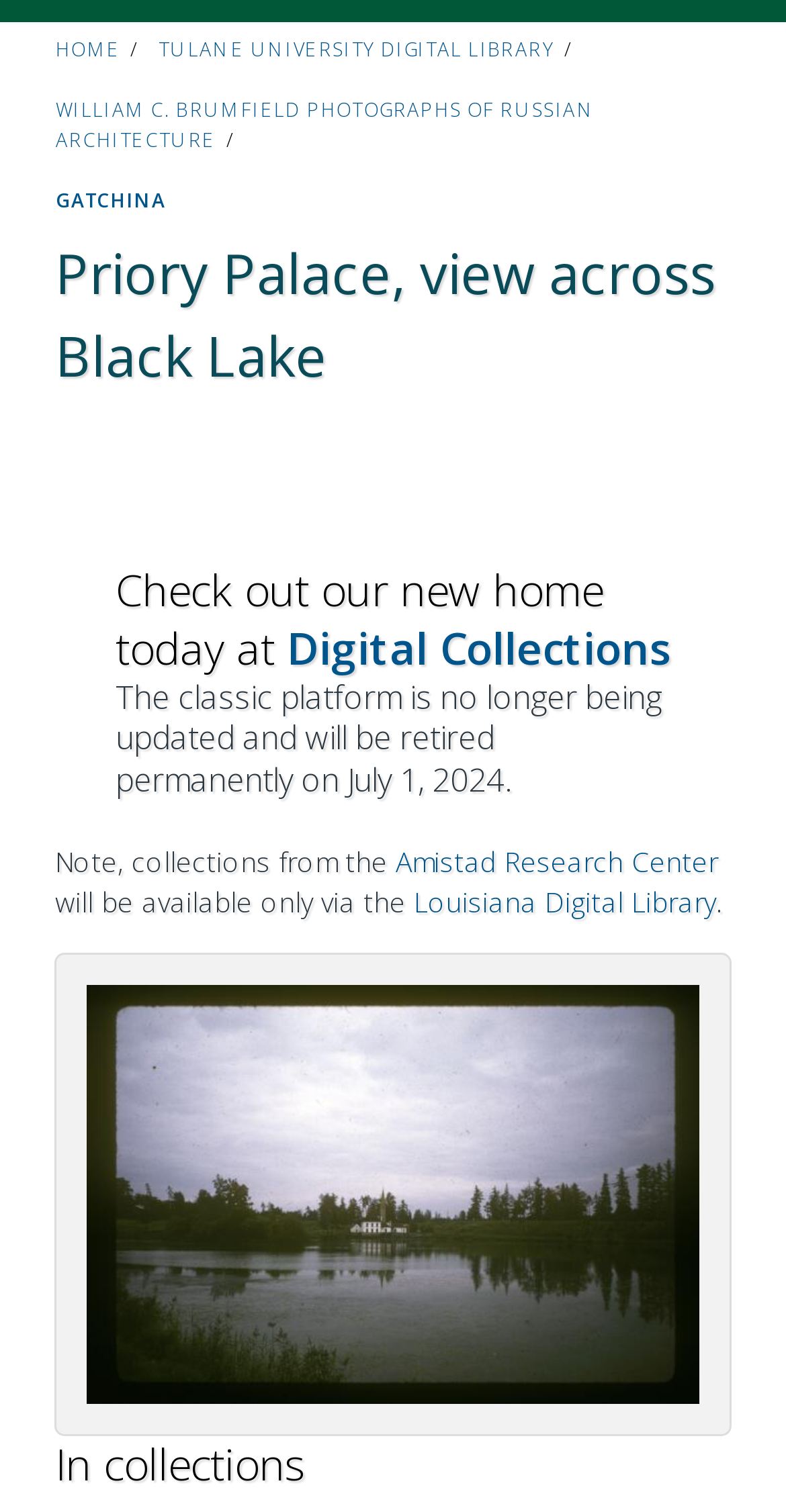Give the bounding box coordinates for the element described by: "Louisiana Digital Library".

[0.526, 0.583, 0.911, 0.609]